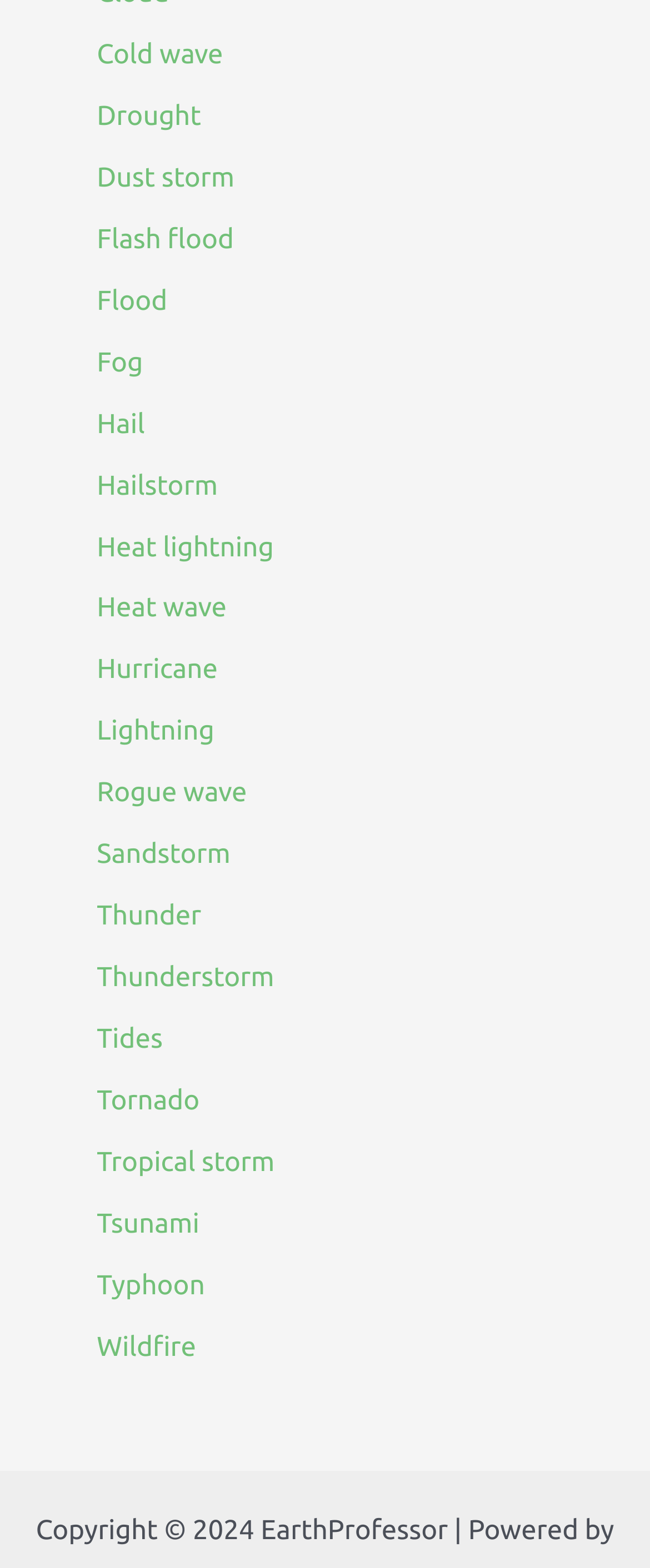Determine the bounding box coordinates for the clickable element to execute this instruction: "view Flood information". Provide the coordinates as four float numbers between 0 and 1, i.e., [left, top, right, bottom].

[0.149, 0.182, 0.257, 0.202]